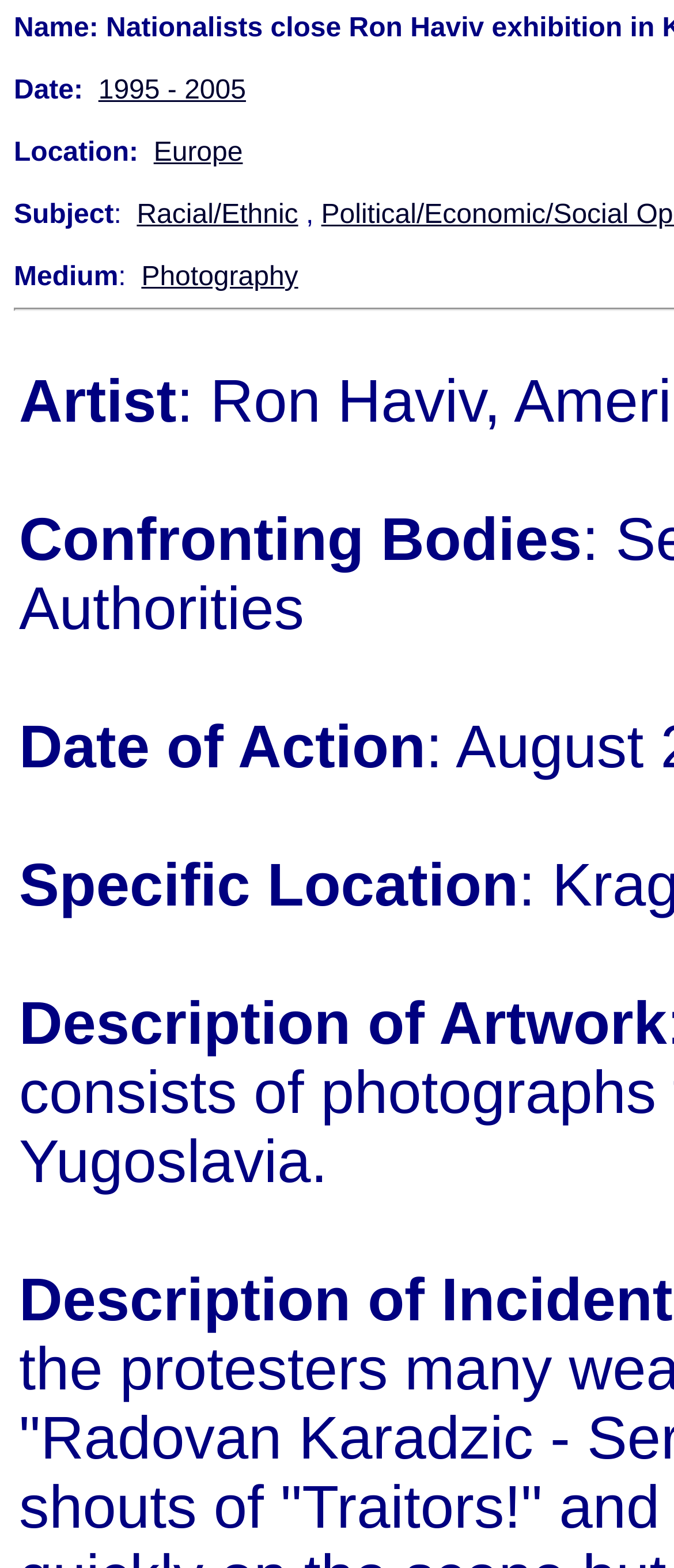Describe all visible elements and their arrangement on the webpage.

The webpage appears to be a detailed description of an exhibition by American photographer Ron Haviv, titled "Blood and Honey", which features photographs taken on the battlefields of the former Yugoslavia. 

At the top of the page, there is a section with metadata, including the date range "1995 - 2005" and the location "Europe", which are positioned side by side. Below this section, there are three categories: "Subject", "Medium", and their corresponding values, "Racial/Ethnic" and "Photography", respectively. These categories are arranged vertically, with the "Subject" category at the top, followed by "Medium".

Further down the page, there are four sections with headings: "Date of Action", "Specific Location", "Description of Artwork", and "Description of Incident". These sections are stacked vertically, with "Date of Action" at the top and "Description of Incident" at the bottom.